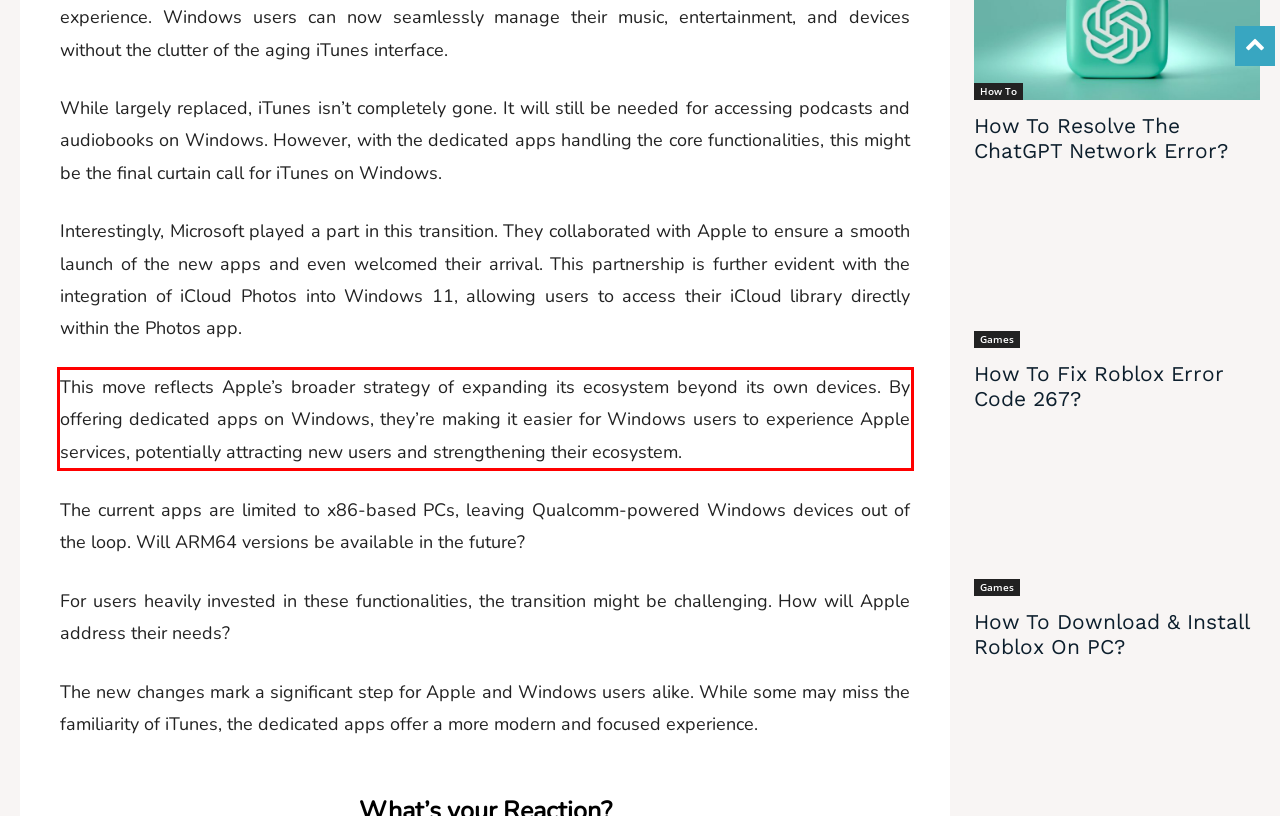You are provided with a screenshot of a webpage featuring a red rectangle bounding box. Extract the text content within this red bounding box using OCR.

This move reflects Apple’s broader strategy of expanding its ecosystem beyond its own devices. By offering dedicated apps on Windows, they’re making it easier for Windows users to experience Apple services, potentially attracting new users and strengthening their ecosystem.